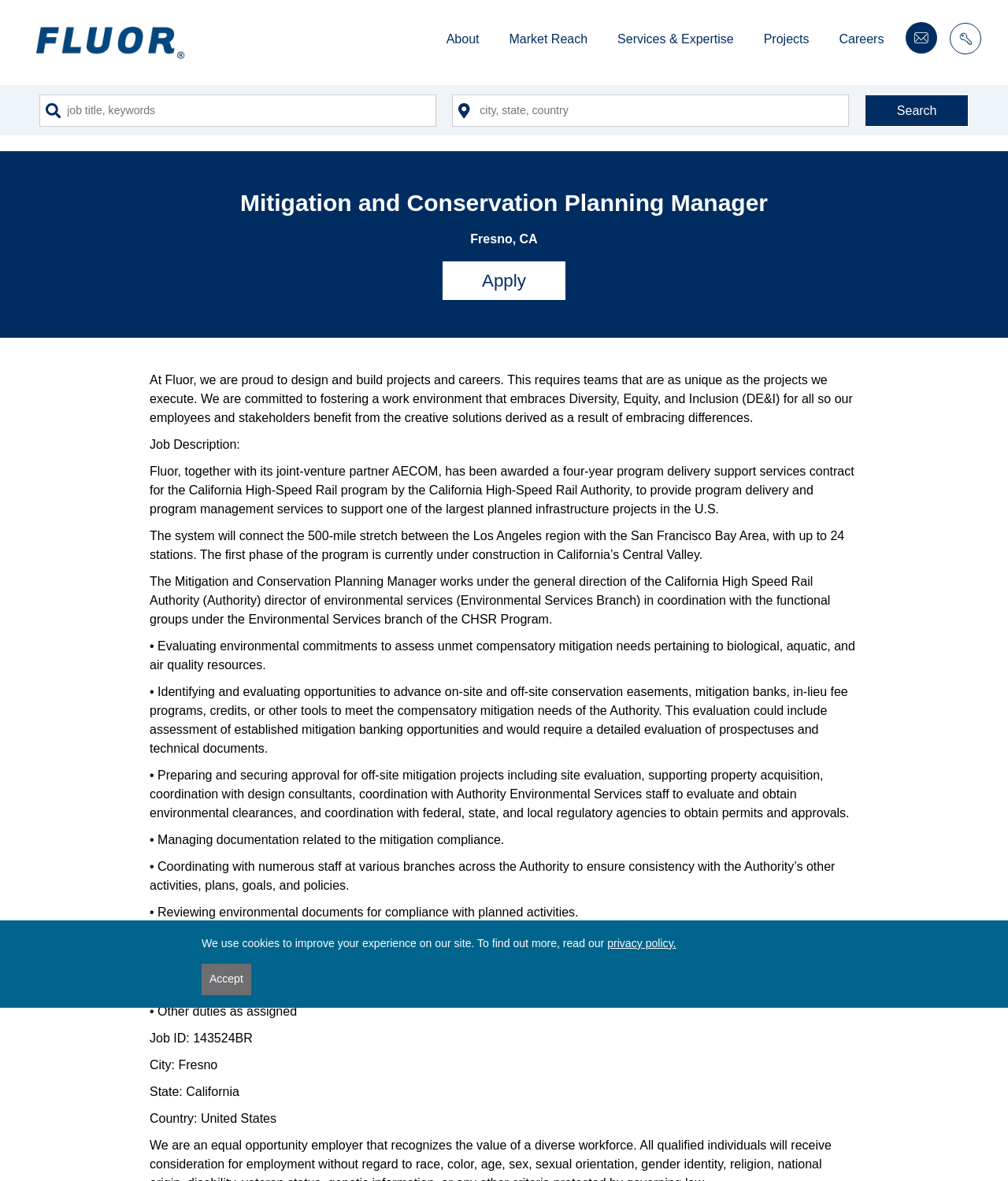What is the location of the job?
Based on the image, answer the question with as much detail as possible.

I found the location of the job by looking at the static text 'Fresno, CA' which is located below the job title. This text is likely to indicate the location of the job.